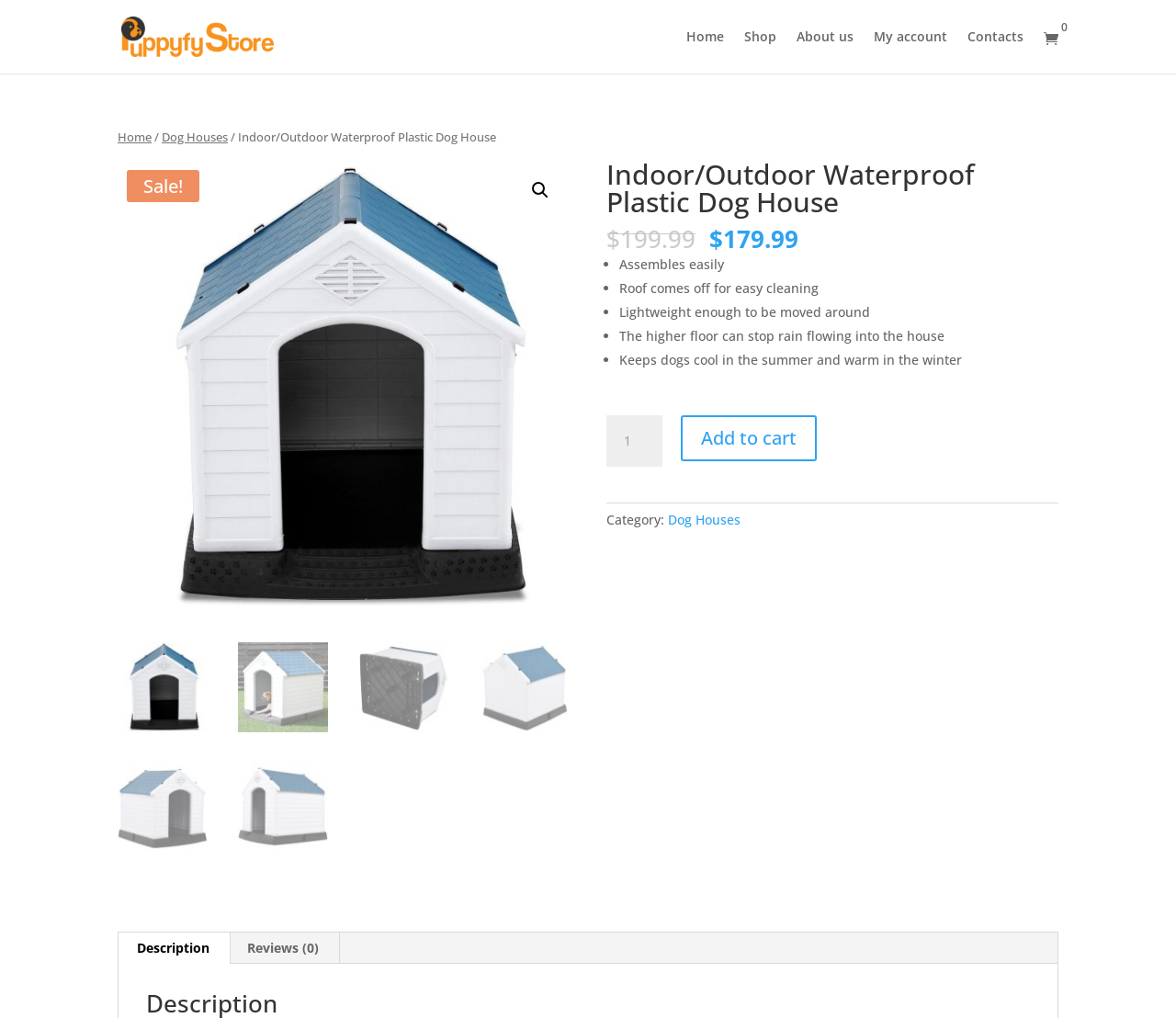Please identify the bounding box coordinates of the element that needs to be clicked to execute the following command: "Go to home page". Provide the bounding box using four float numbers between 0 and 1, formatted as [left, top, right, bottom].

[0.584, 0.03, 0.616, 0.072]